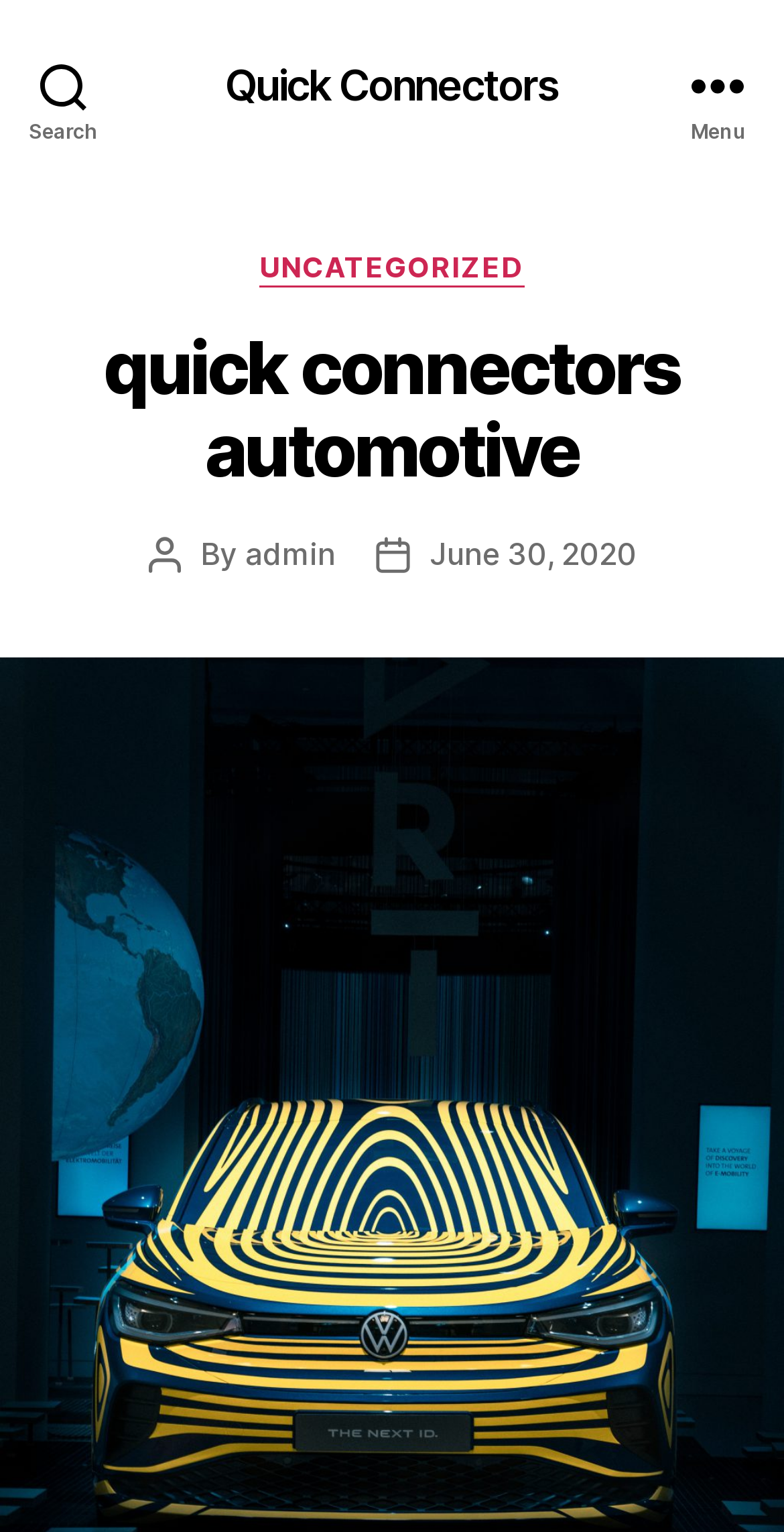Please answer the following question using a single word or phrase: 
What is the function of the button at the top right corner?

Menu